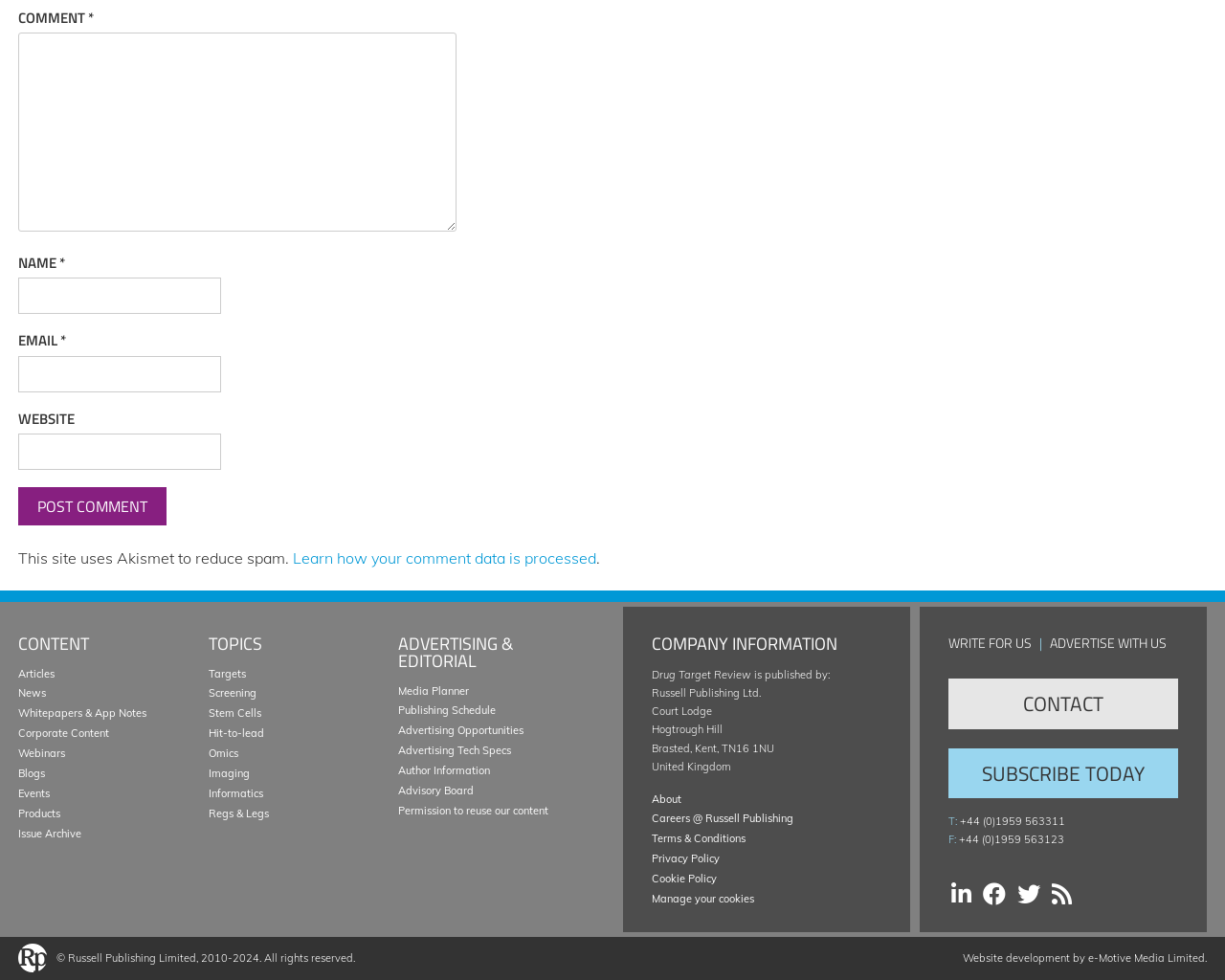What is the purpose of the 'Post Comment' button?
Refer to the image and give a detailed answer to the query.

The 'Post Comment' button is located below the comment form, which includes fields for name, email, website, and comment. The button's purpose is to submit the user's comment after filling out the required fields.